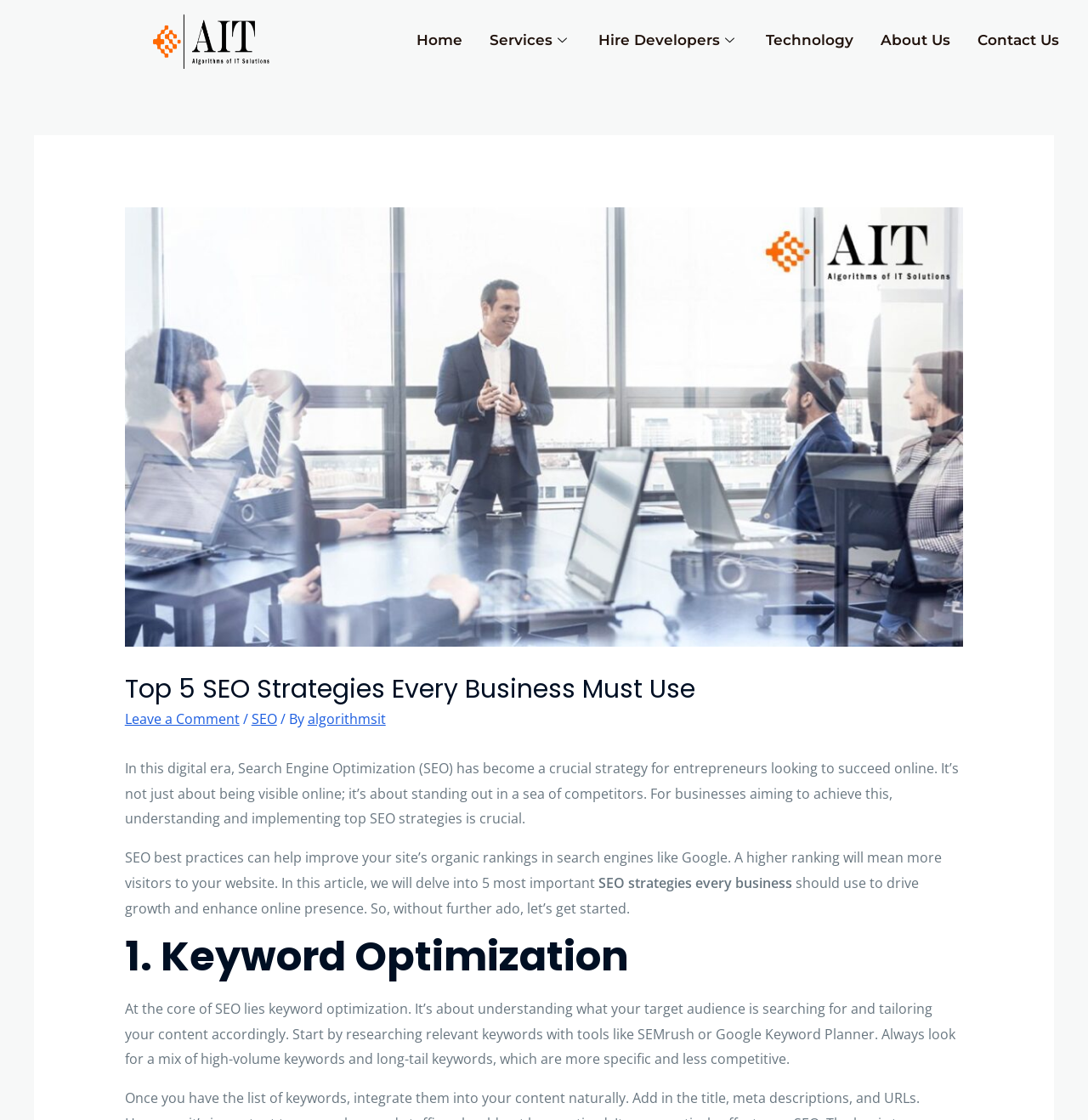Can you determine the bounding box coordinates of the area that needs to be clicked to fulfill the following instruction: "Click on Services"?

[0.437, 0.008, 0.537, 0.064]